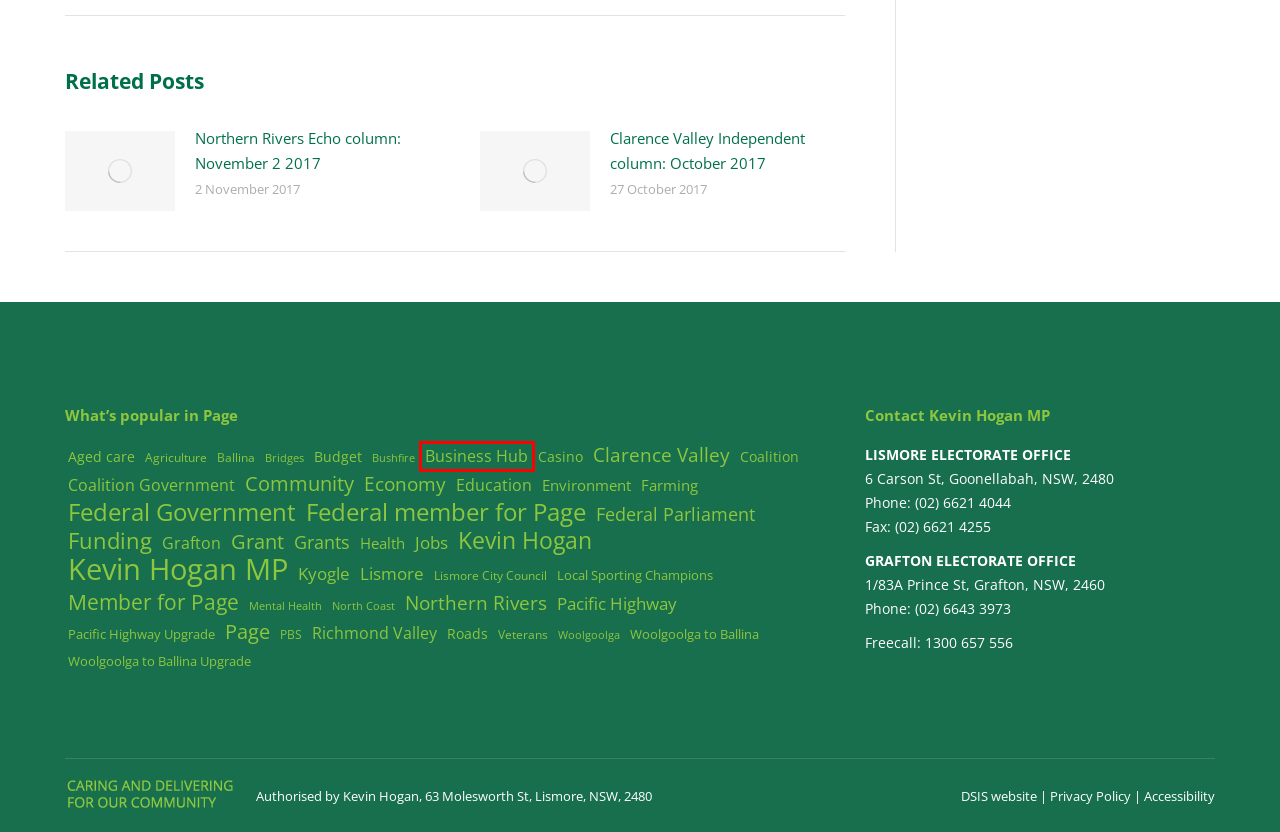Given a webpage screenshot with a red bounding box around a particular element, identify the best description of the new webpage that will appear after clicking on the element inside the red bounding box. Here are the candidates:
A. Page – Kevin Hogan MP
B. PBS – Kevin Hogan MP
C. Member for Page – Kevin Hogan MP
D. Education – Kevin Hogan MP
E. Northern Rivers – Kevin Hogan MP
F. Clarence Valley – Kevin Hogan MP
G. Budget – Kevin Hogan MP
H. Business Hub – Kevin Hogan MP

H